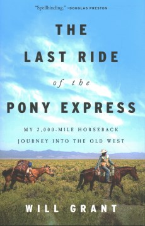Produce a meticulous caption for the image.

The image showcases the book cover of "The Last Ride of the Pony Express: My 2,000-Mile Horseback Journey Into the Old West" by Will Grant. The cover features a striking landscape that evokes the essence of the American West, with two horse riders traversing a vast, open terrain under a sprawling blue sky dotted with clouds. The title is prominently displayed at the top in bold white letters, while the subtitle, "My 2,000-Mile Horseback Journey Into the Old West," is positioned beneath it in a smaller font. The author's name, Will Grant, is featured at the bottom. The imagery and text collectively capture the adventurous spirit of the historical Pony Express and the author's journey into this iconic landscape.